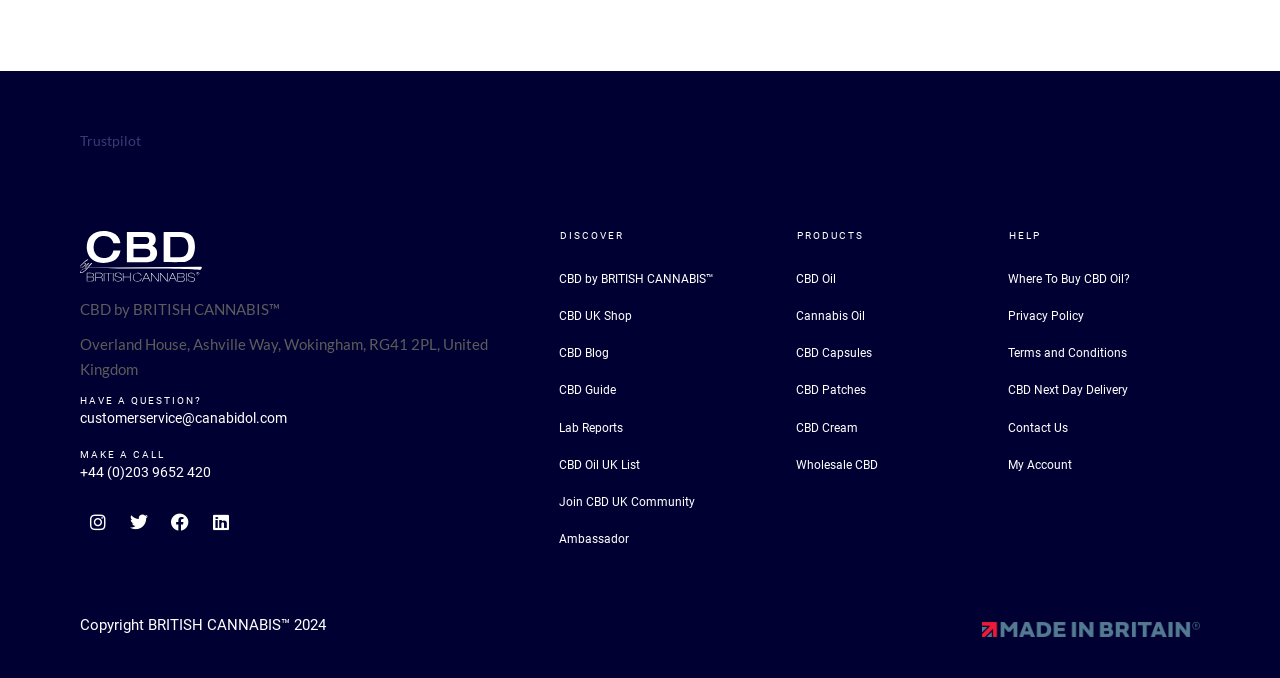Using the information in the image, could you please answer the following question in detail:
What is the address of the company?

I found the company address 'Overland House, Ashville Way, Wokingham, RG41 2PL, United Kingdom' in the StaticText element with bounding box coordinates [0.062, 0.494, 0.381, 0.557].